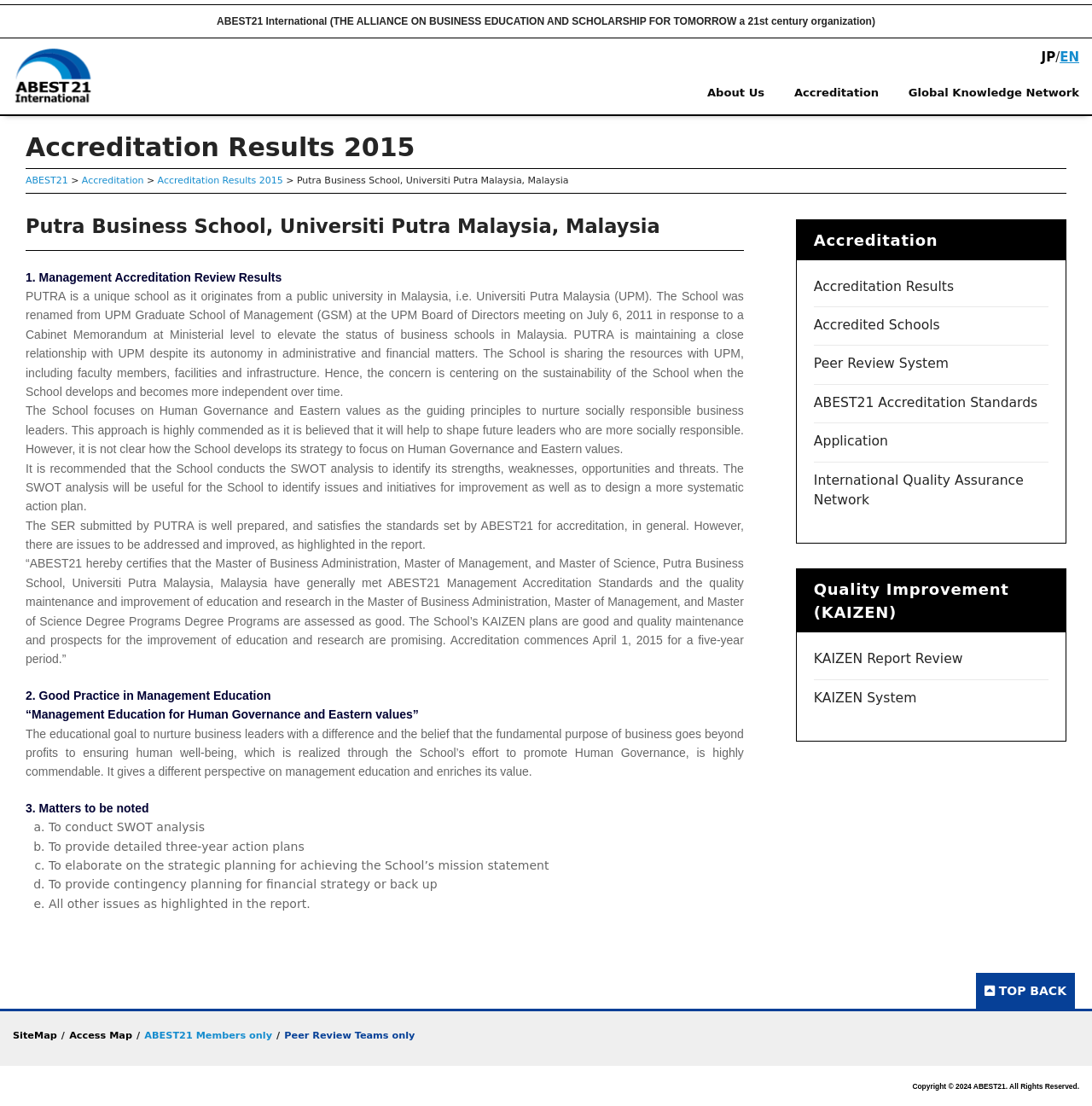Describe the entire webpage, focusing on both content and design.

The webpage is about Putra Business School, Universiti Putra Malaysia, Malaysia, and its accreditation by ABEST21. At the top, there is a heading with the school's name and a link to the ABEST21 website. Below this, there are several links to different sections of the website, including "About Us", "Accreditation", and "Global Knowledge Network".

On the left side of the page, there is a main content area that takes up most of the space. It starts with a heading that says "Accreditation Results 2015" and has several links and static text elements below it. The text describes the school's accreditation process and results, including a quote from the ABEST21 certification.

Below this, there is a section with several headings and static text elements that discuss the school's management education, its focus on human governance and eastern values, and its strengths and weaknesses. There are also several recommendations for improvement and a list of matters to be noted.

On the right side of the page, there is a complementary section that has several links to related topics, including accreditation results, accredited schools, and quality improvement. There is also a heading that says "Quality Improvement (KAIZEN)" and has several links below it.

At the bottom of the page, there are several links to other sections of the website, including the site map, access map, and copyright information. There is also a link to the top of the page and a link to the ABEST21 members-only section.